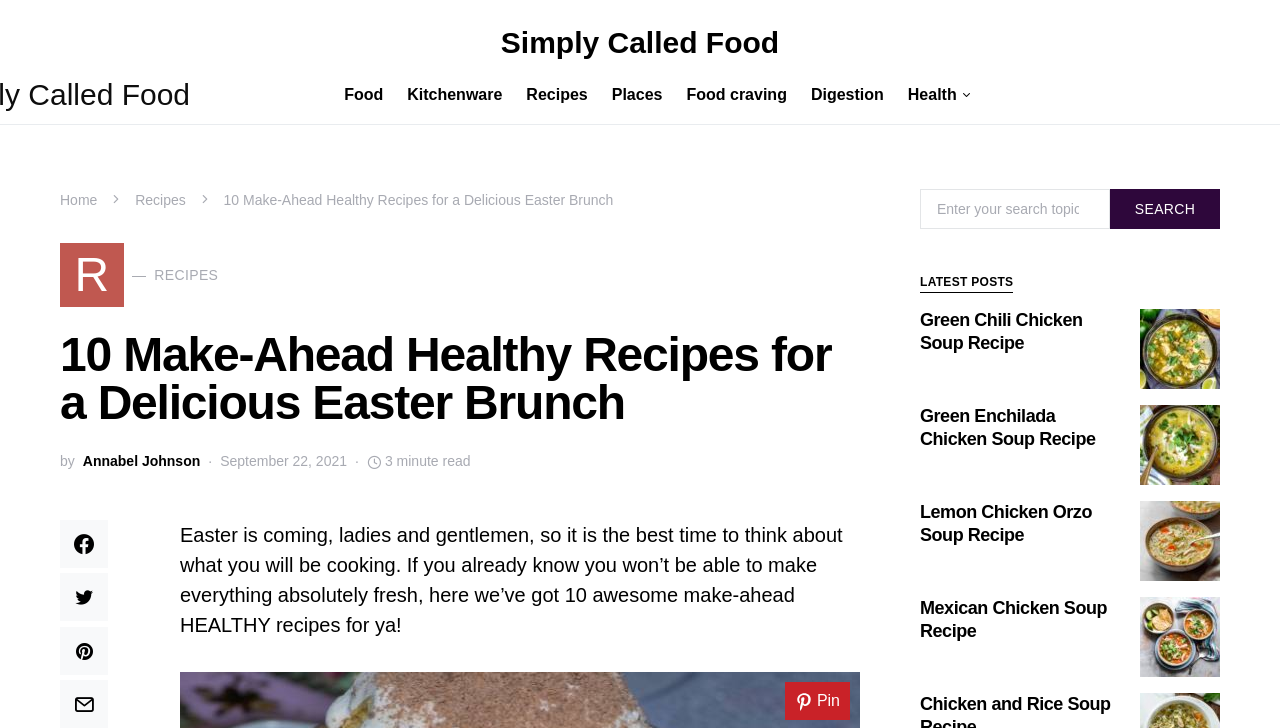Specify the bounding box coordinates of the area that needs to be clicked to achieve the following instruction: "View the 'Green Chili Chicken Soup Recipe'".

[0.891, 0.424, 0.953, 0.534]